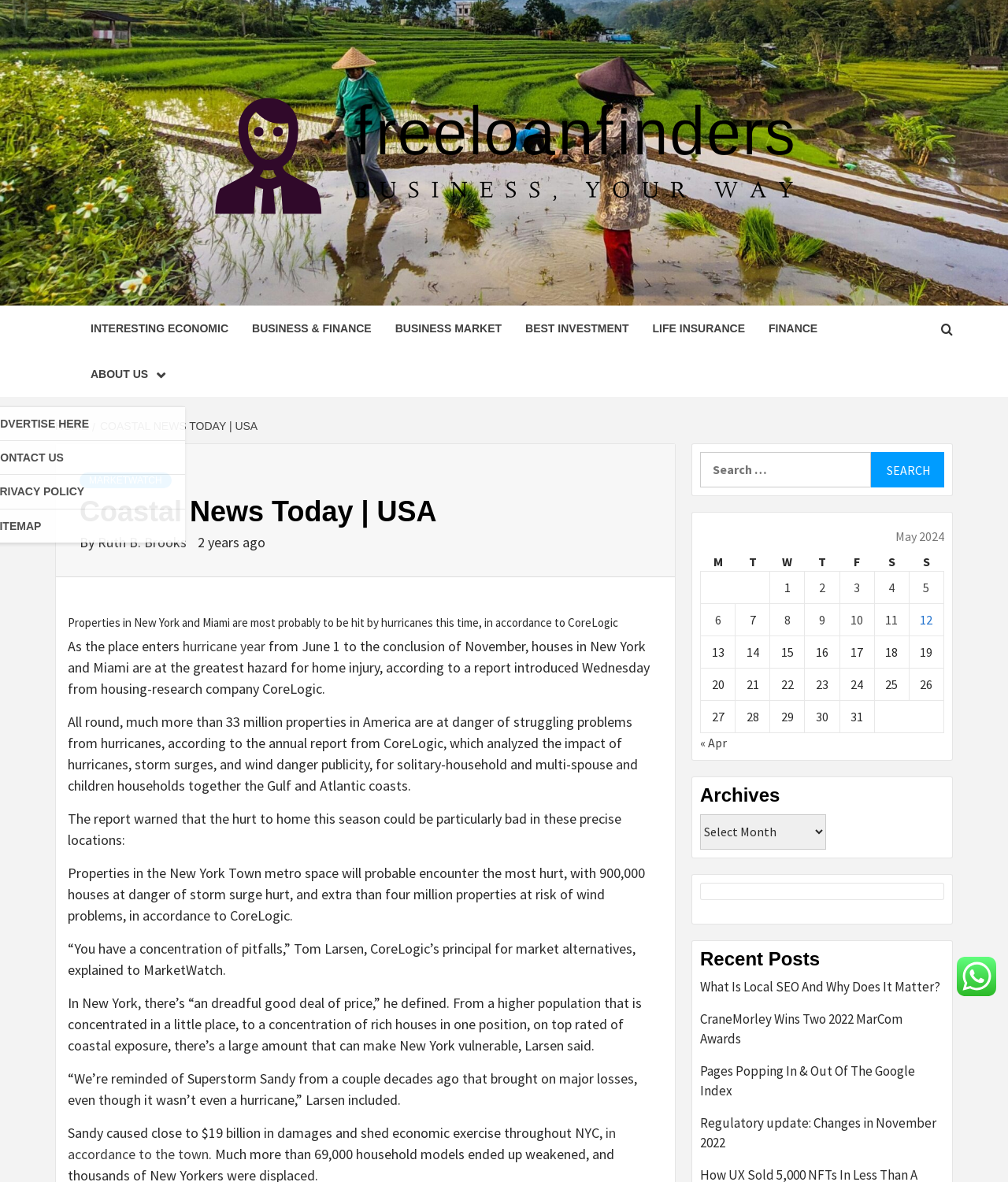Please respond to the question using a single word or phrase:
Who is the author of the latest article?

Ruth B. Brooks